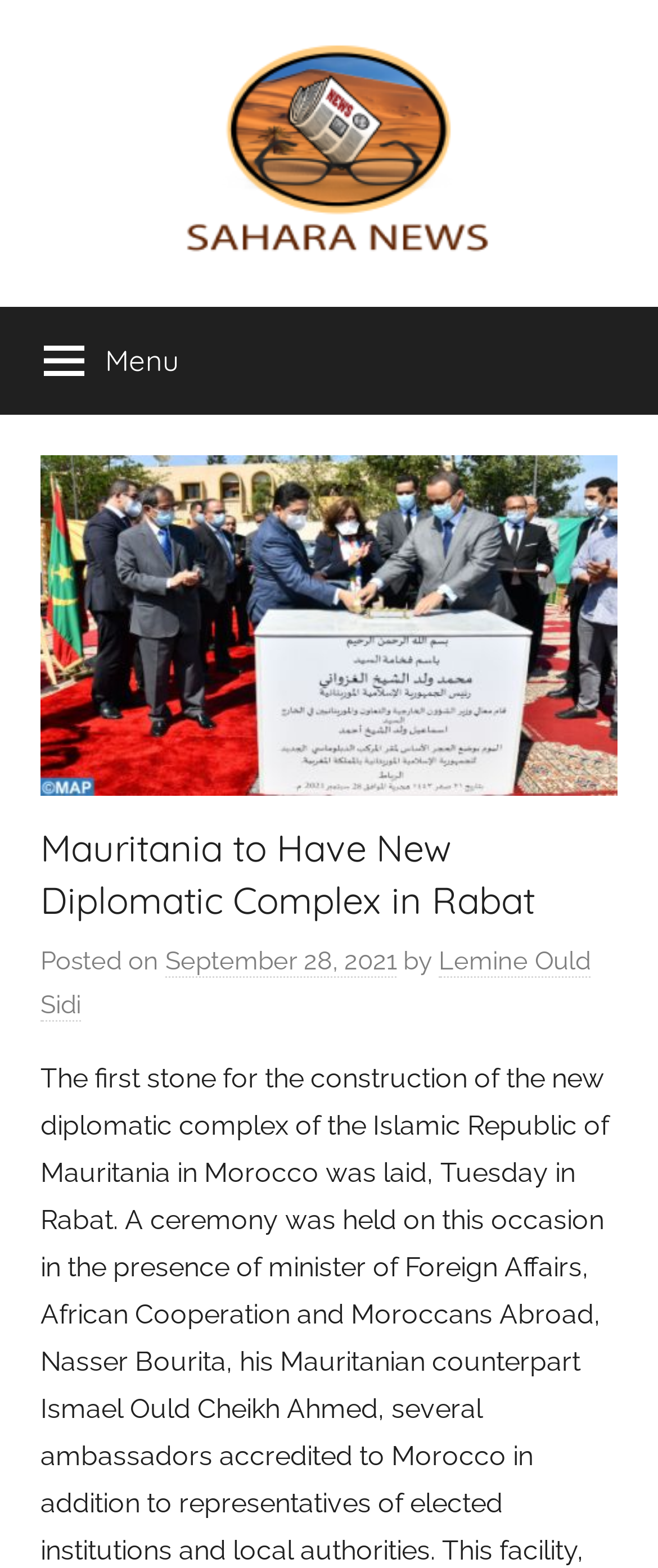Use a single word or phrase to answer the question:
When was the article posted?

September 28, 2021